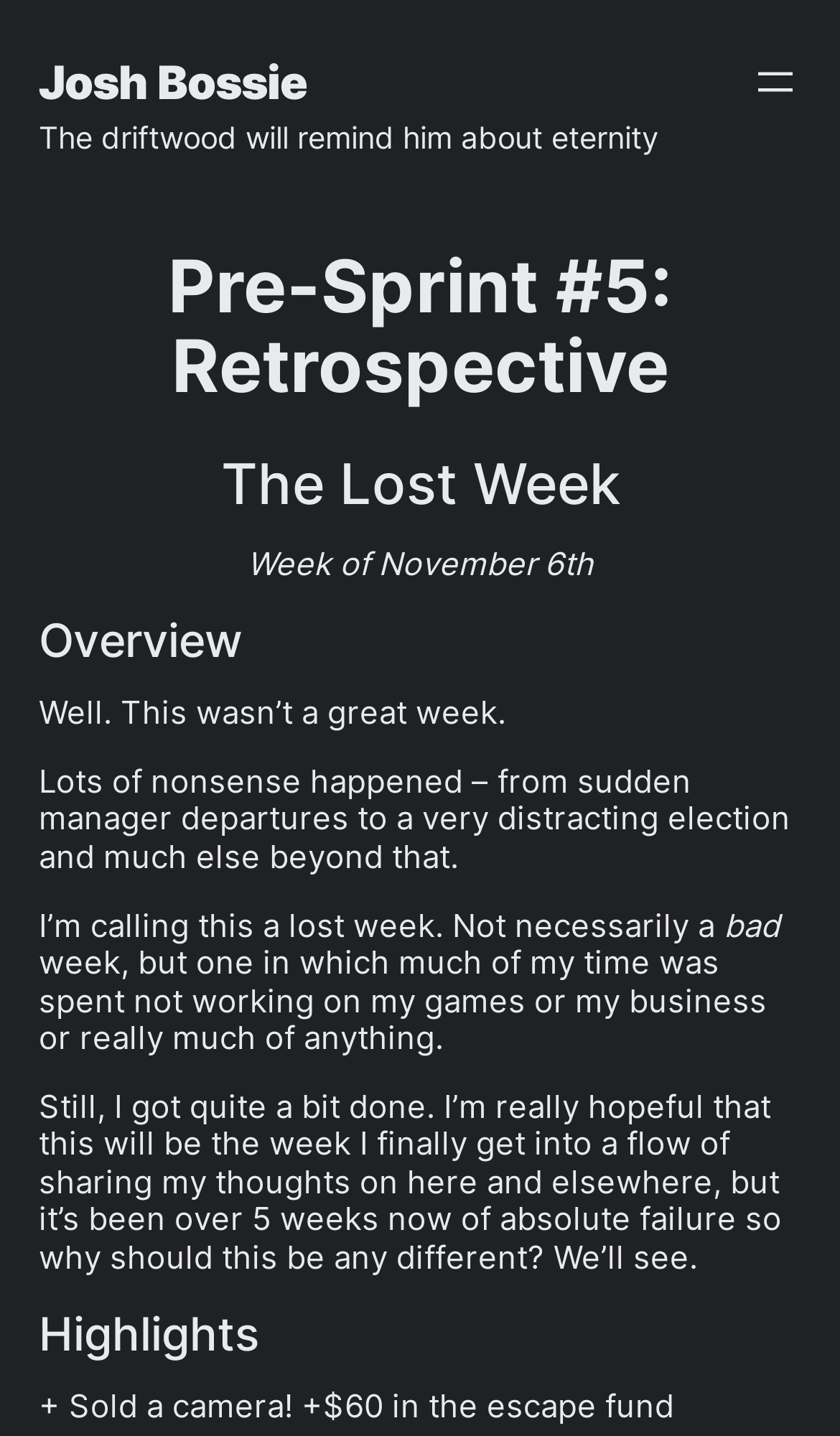Determine the bounding box coordinates for the UI element with the following description: "Josh Bossie". The coordinates should be four float numbers between 0 and 1, represented as [left, top, right, bottom].

[0.046, 0.038, 0.367, 0.077]